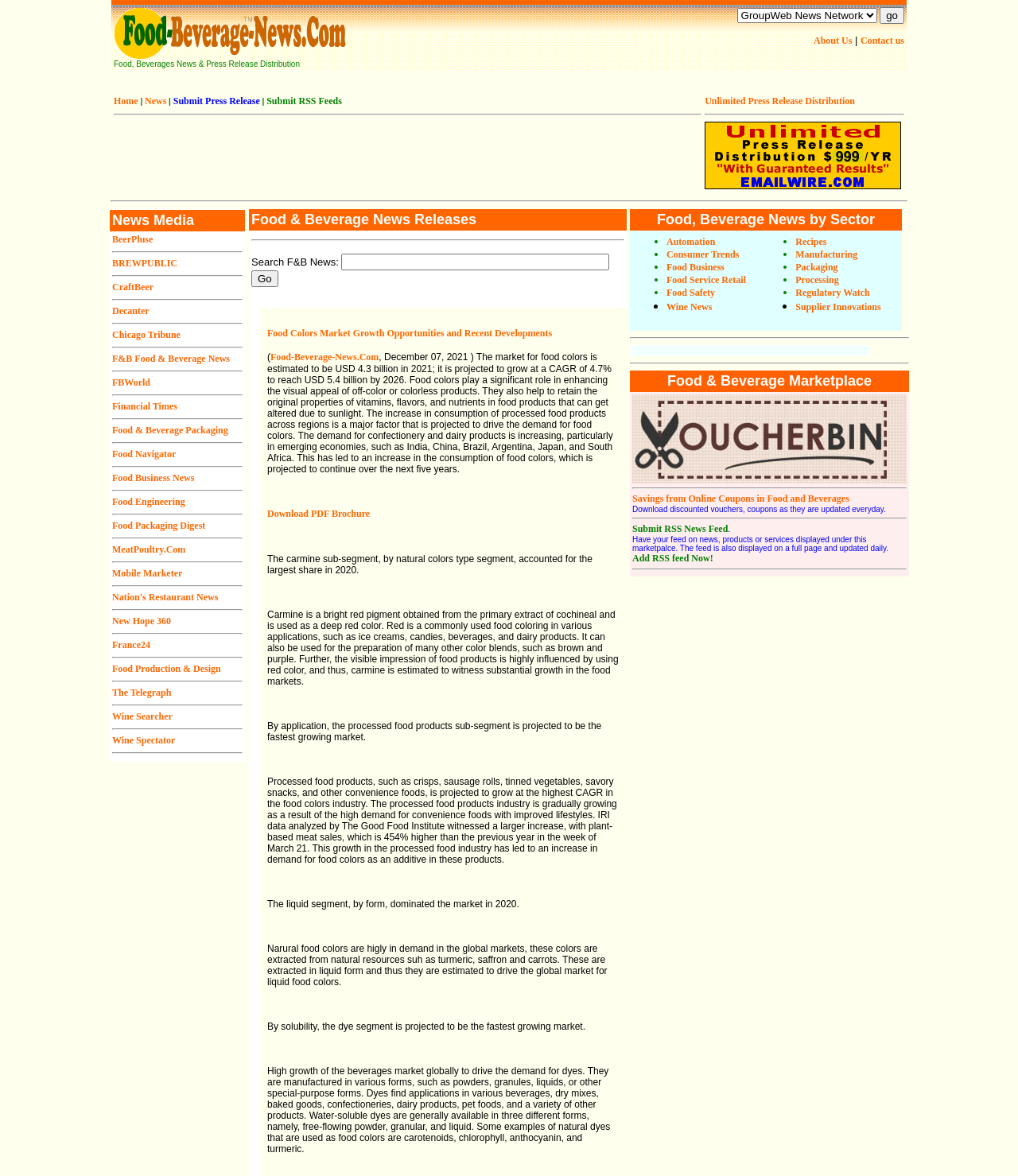Answer the following query with a single word or phrase:
How many links are there in the news media section?

24